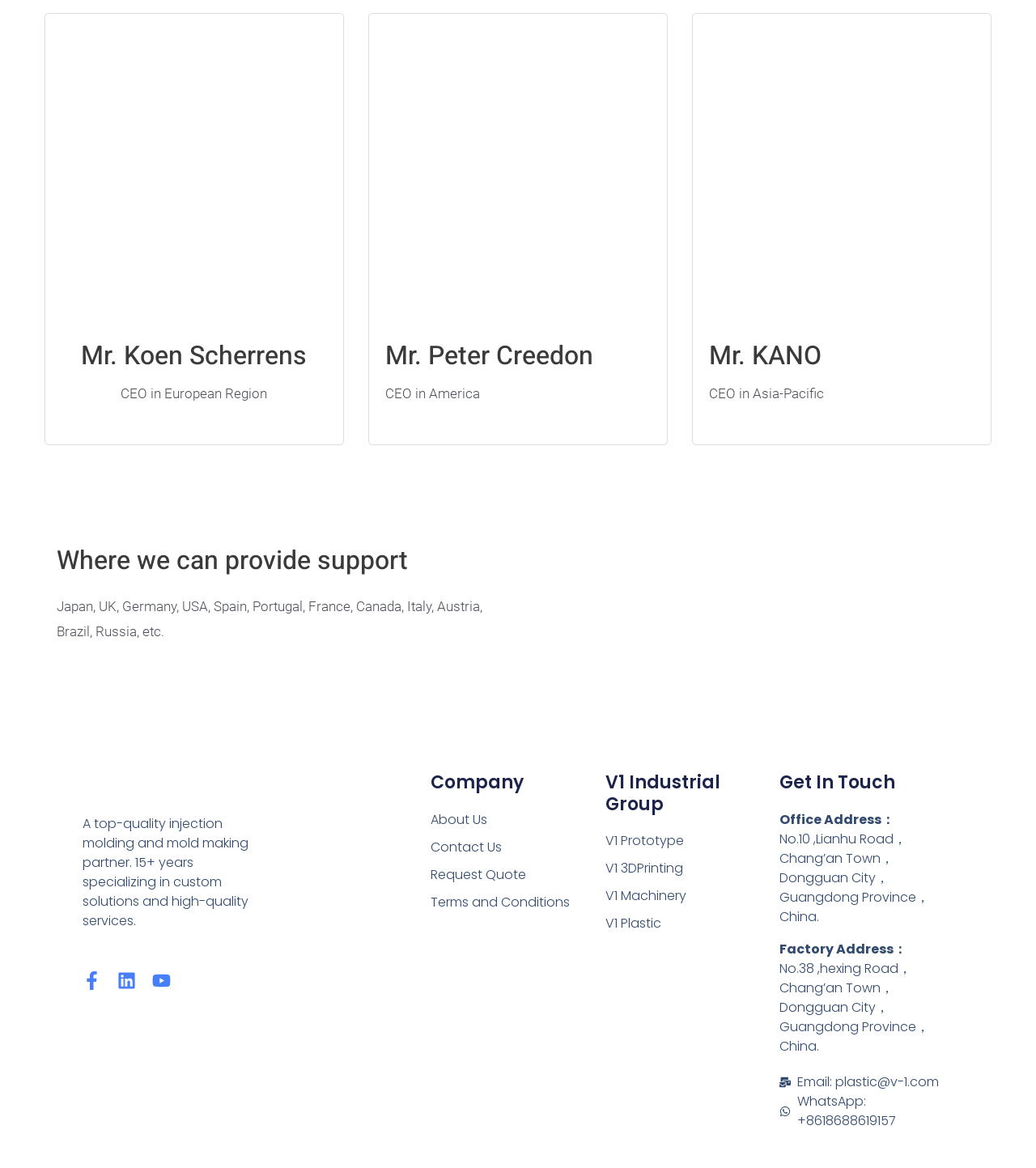Please identify the bounding box coordinates of the element that needs to be clicked to execute the following command: "Contact through Email". Provide the bounding box using four float numbers between 0 and 1, formatted as [left, top, right, bottom].

[0.752, 0.918, 0.92, 0.935]